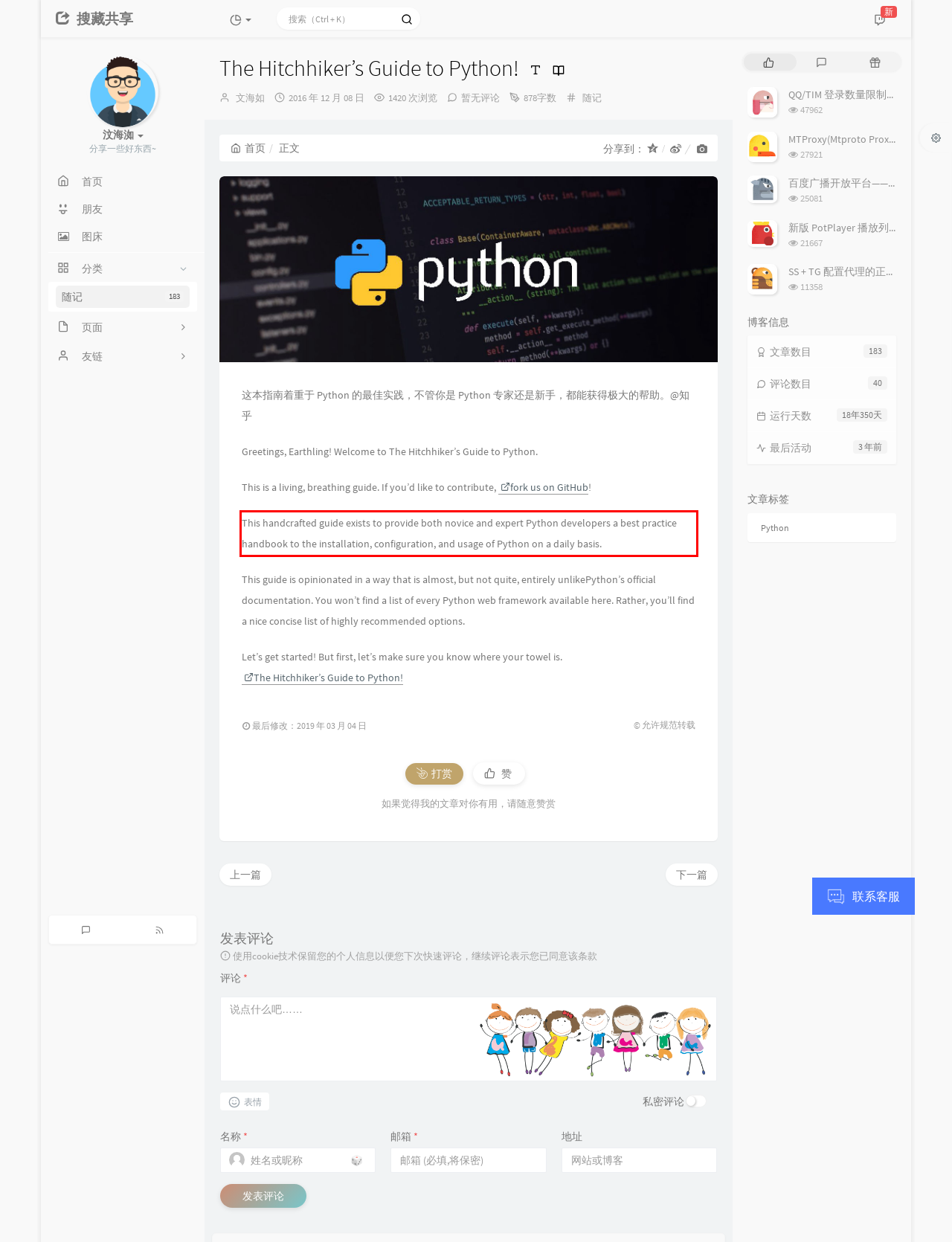Please perform OCR on the UI element surrounded by the red bounding box in the given webpage screenshot and extract its text content.

This handcrafted guide exists to provide both novice and expert Python developers a best practice handbook to the installation, configuration, and usage of Python on a daily basis.